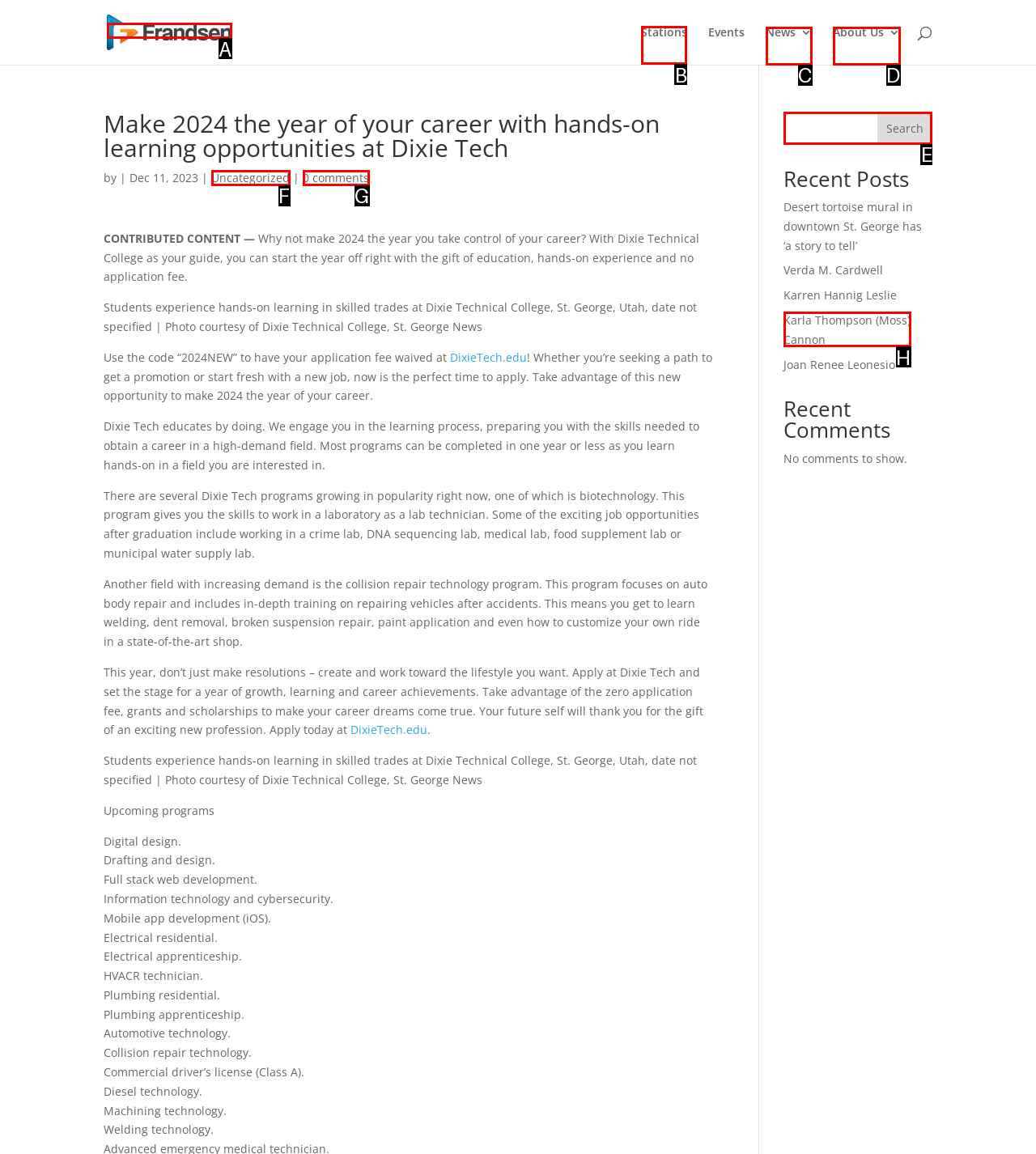Identify the correct option to click in order to complete this task: Click on Stations
Answer with the letter of the chosen option directly.

B